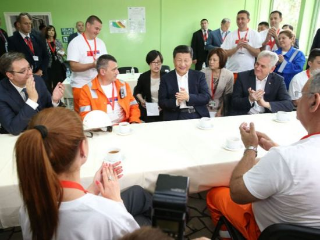Using the details from the image, please elaborate on the following question: What is the setting of the meeting?

The setting of the meeting is informal yet professional, as evidenced by the presence of a long table with cups, indicating a shared meal or refreshments, and the attendees' attire, which includes both formal and work uniforms.